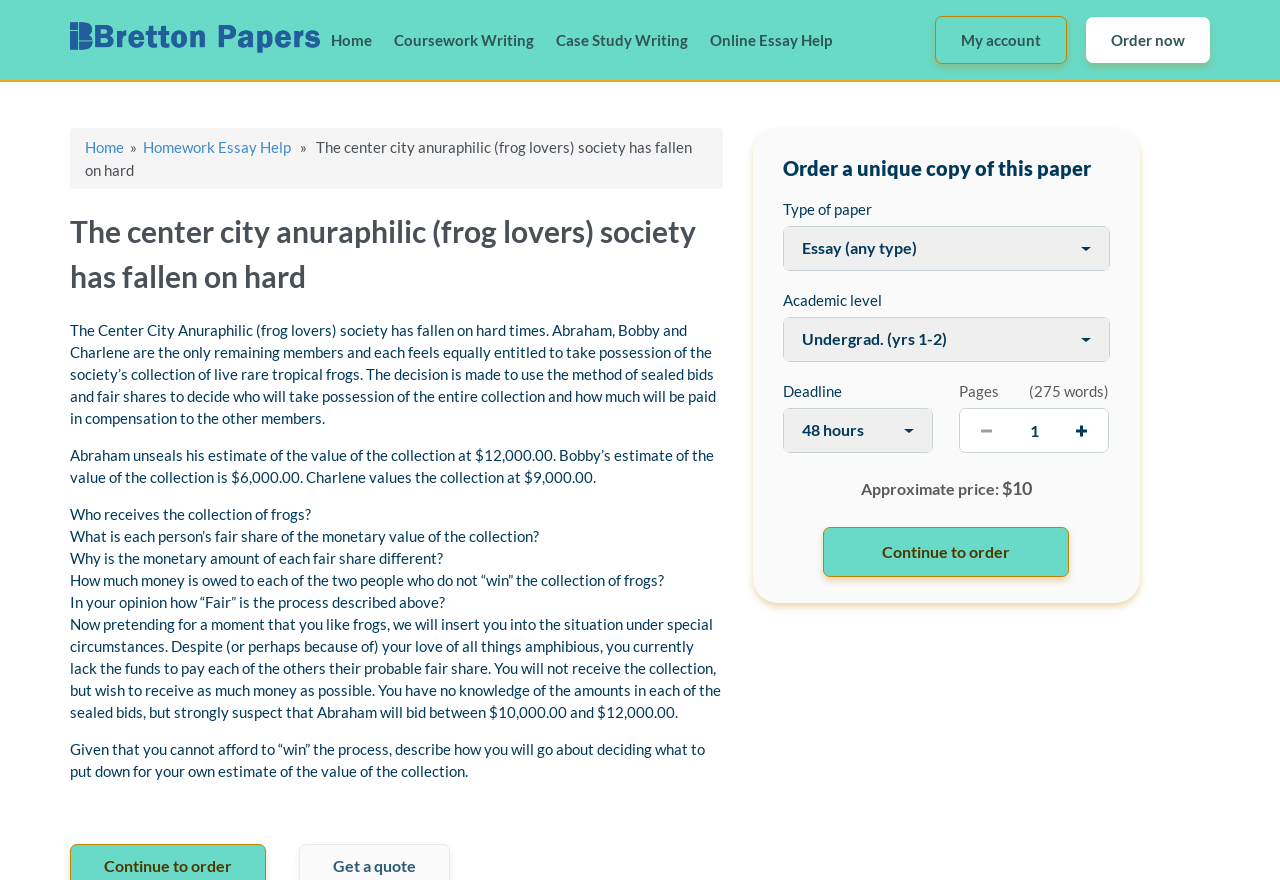How many people are remaining members of the society?
From the image, respond using a single word or phrase.

3